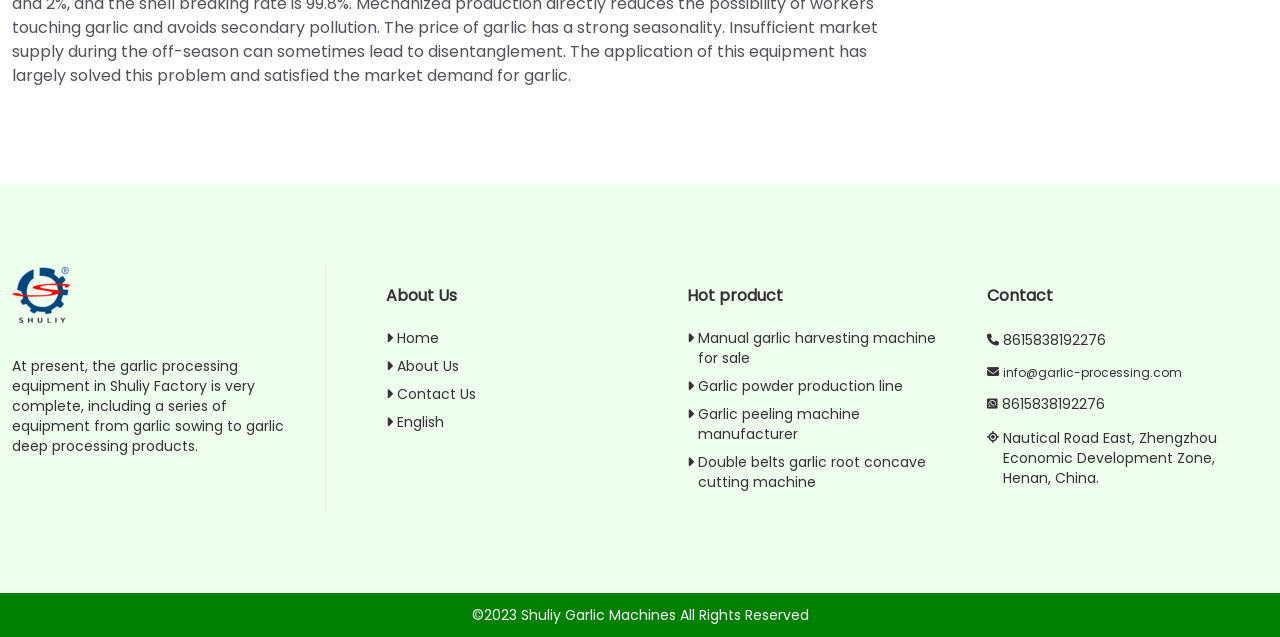Specify the bounding box coordinates of the element's area that should be clicked to execute the given instruction: "Click the Home link". The coordinates should be four float numbers between 0 and 1, i.e., [left, top, right, bottom].

[0.302, 0.514, 0.343, 0.546]